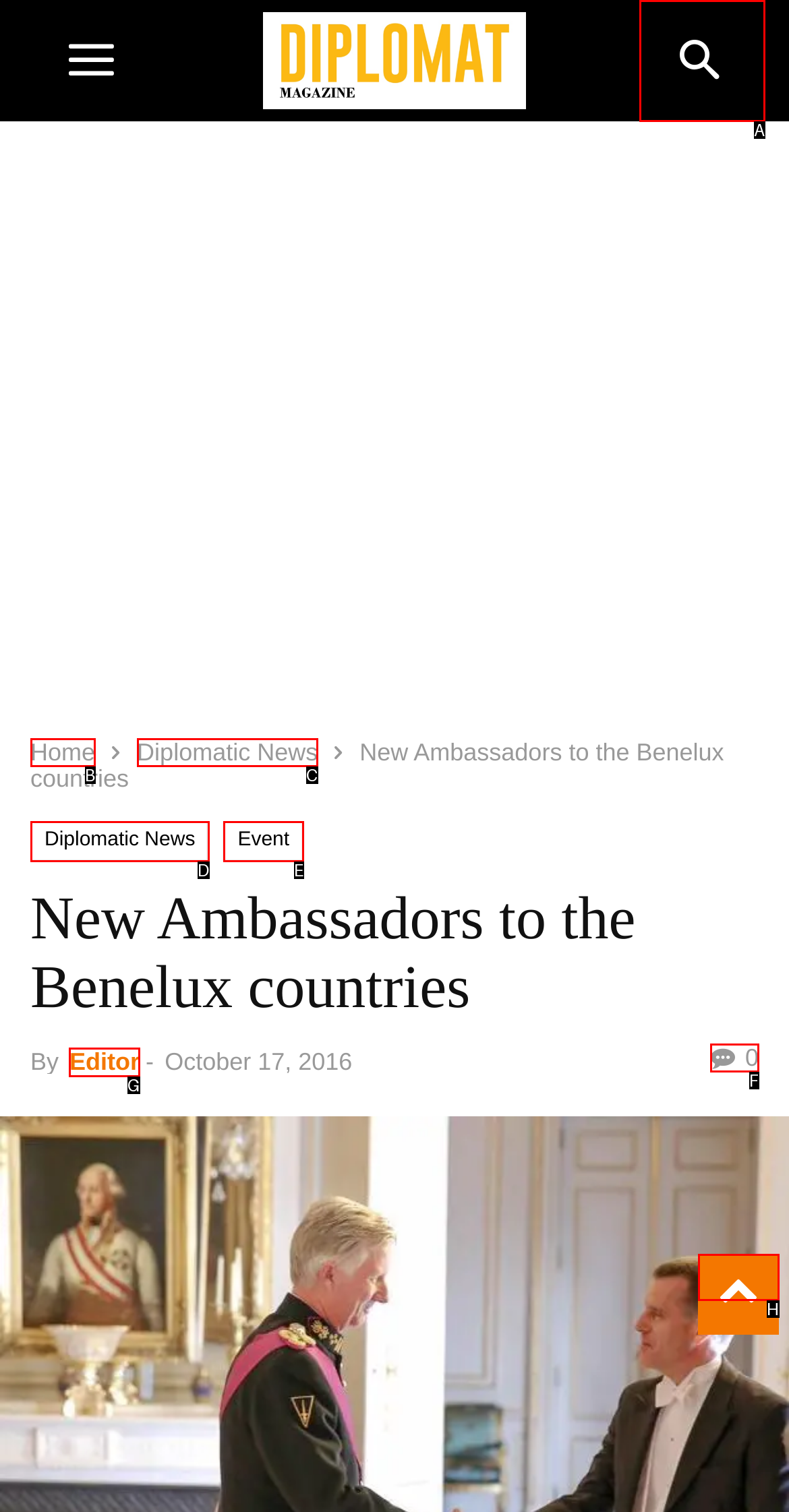Determine which HTML element to click on in order to complete the action: read the article by editor.
Reply with the letter of the selected option.

G